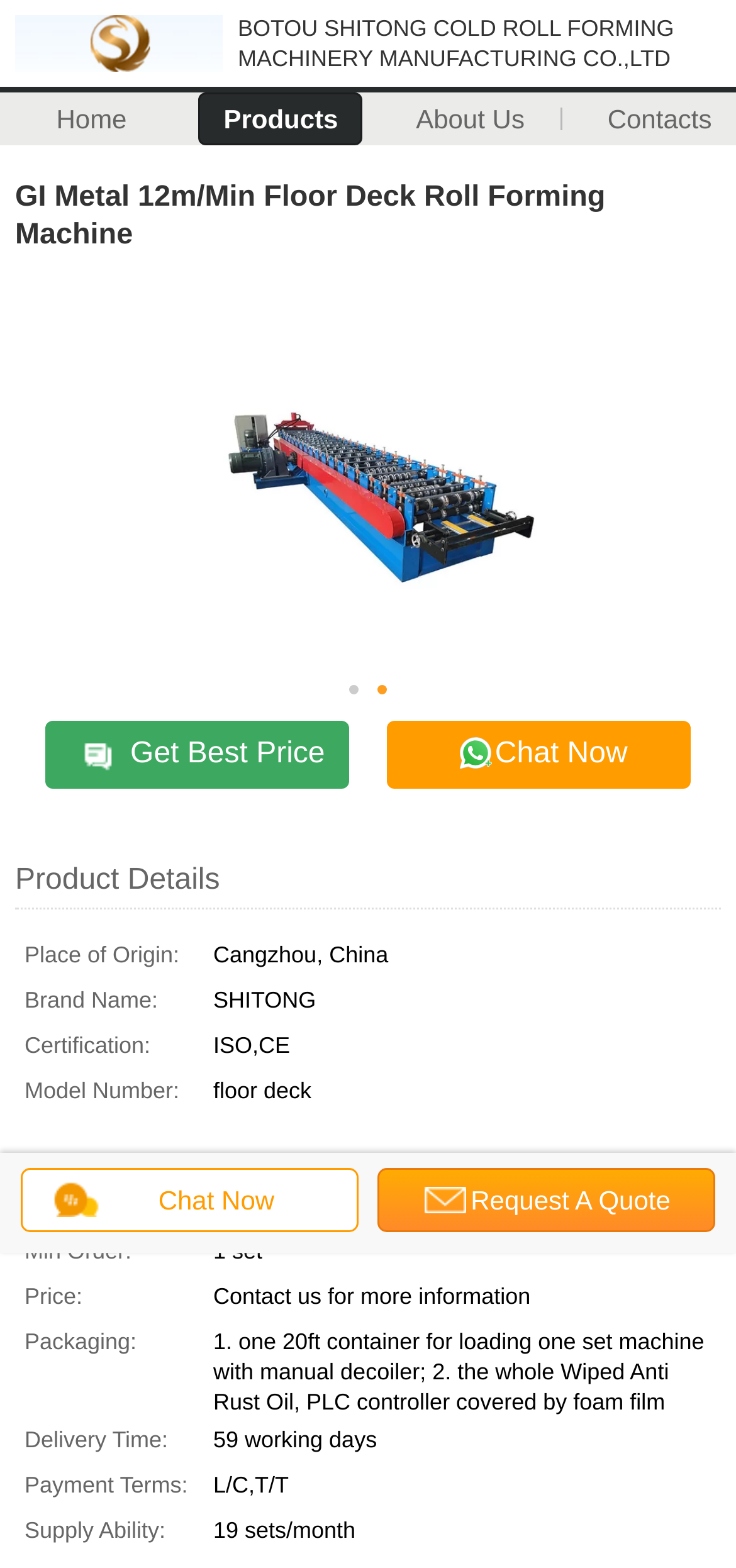Specify the bounding box coordinates of the region I need to click to perform the following instruction: "Click on the 'Home' link". The coordinates must be four float numbers in the range of 0 to 1, i.e., [left, top, right, bottom].

[0.012, 0.06, 0.236, 0.091]